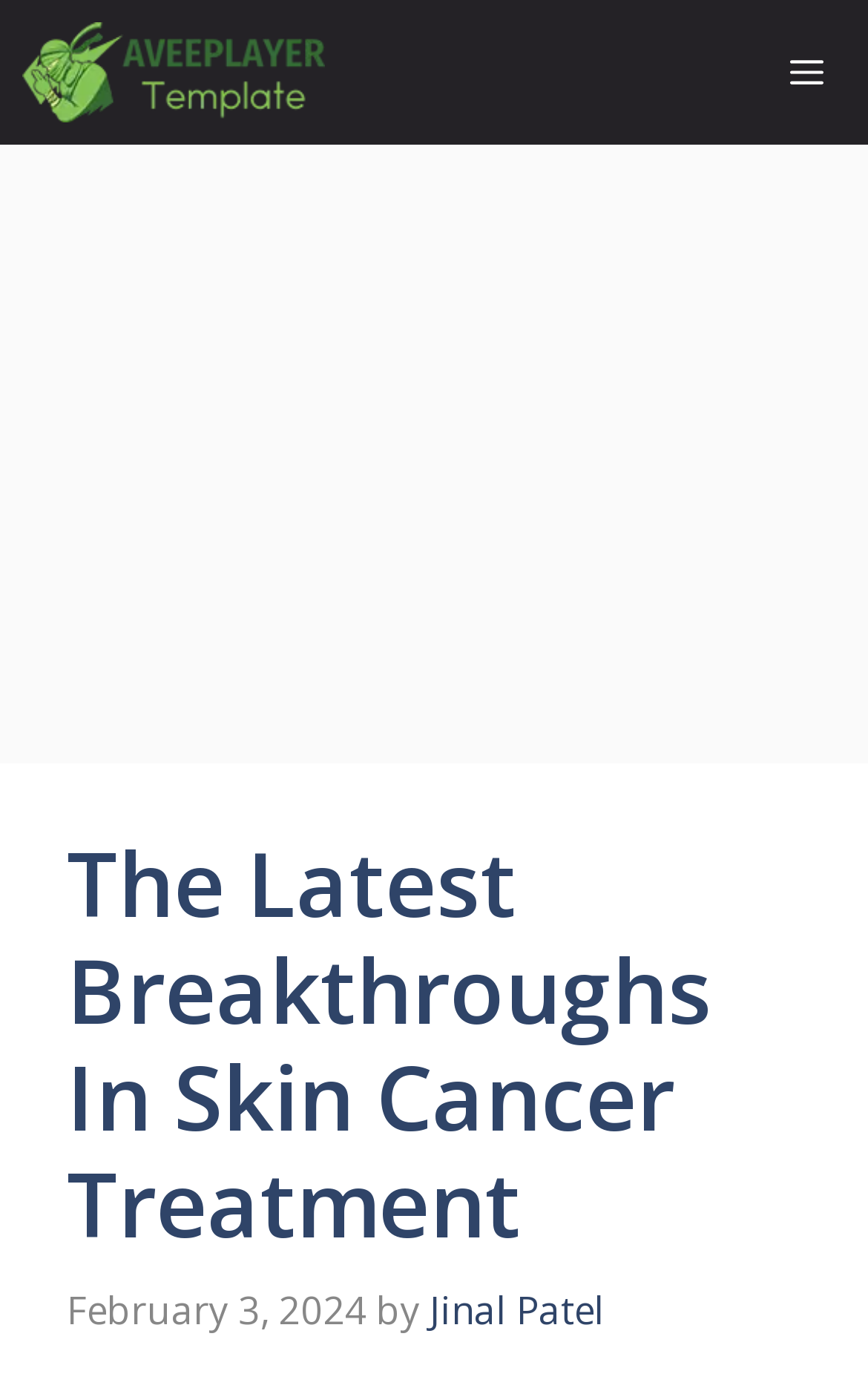What is the template used for the webpage?
Using the image as a reference, answer the question with a short word or phrase.

AVEEPLAYERTEMPLATE